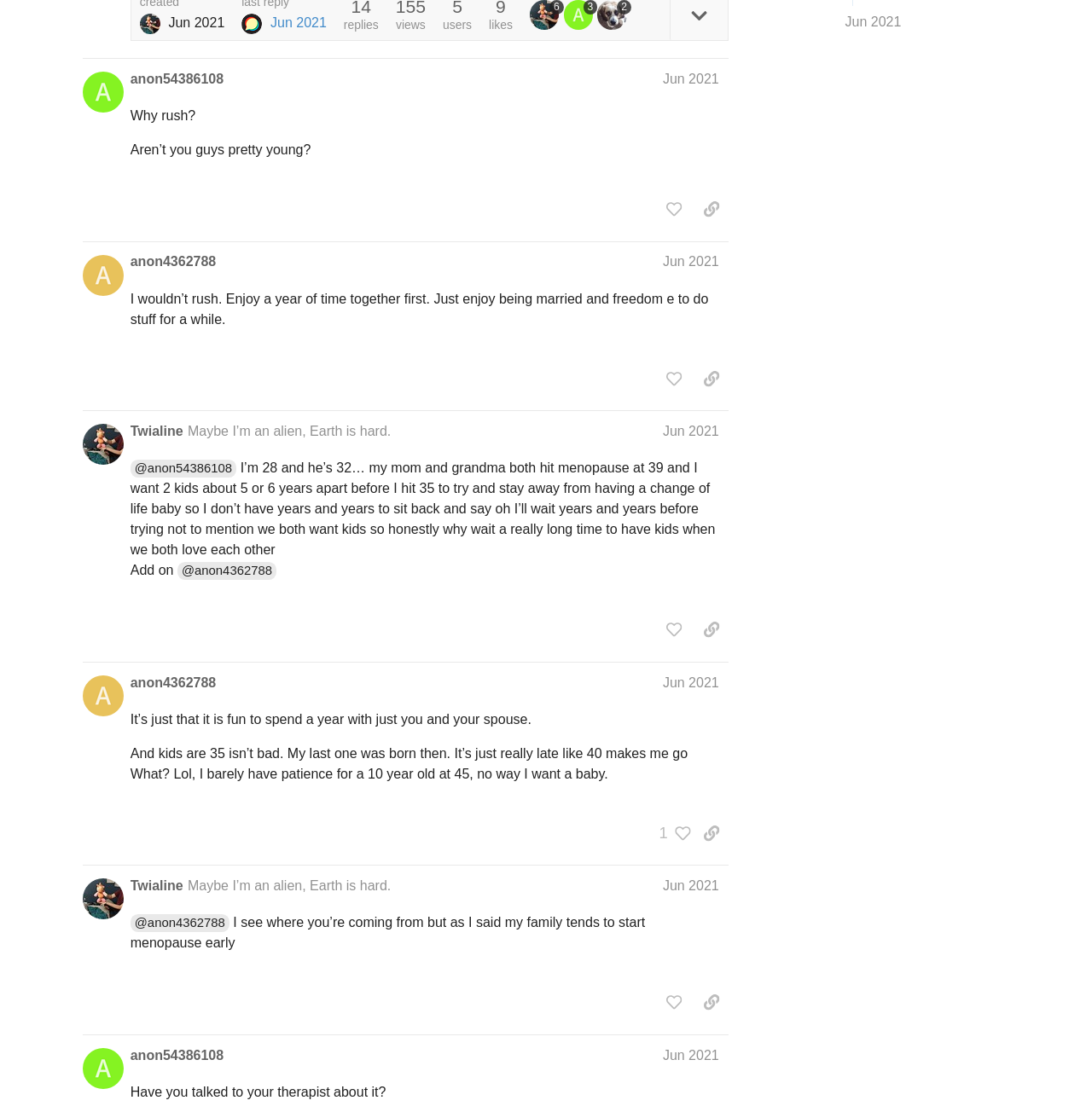Refer to the element description Jun 2021 and identify the corresponding bounding box in the screenshot. Format the coordinates as (top-left x, top-left y, bottom-right x, bottom-right y) with values in the range of 0 to 1.

[0.607, 0.381, 0.658, 0.394]